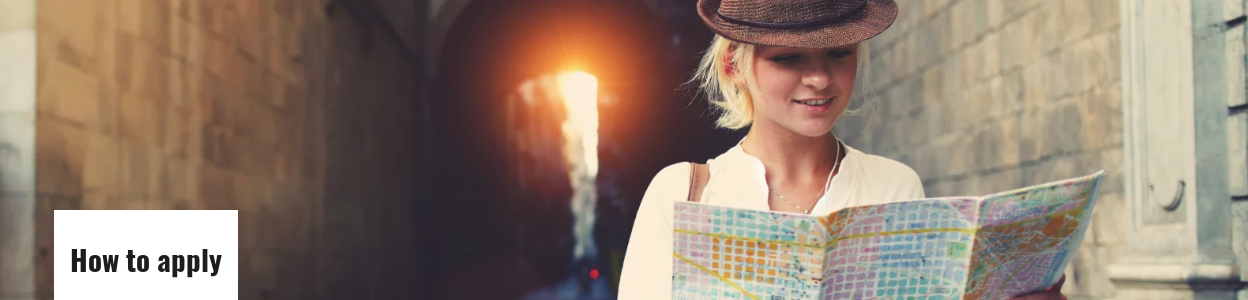What is the purpose of the image?
Using the details from the image, give an elaborate explanation to answer the question.

The caption 'How to apply' is prominently displayed to the left, possibly indicating that this image is part of a guide or informational section related to application processes, hinting at a welcoming and engaging approach to sharing important information.